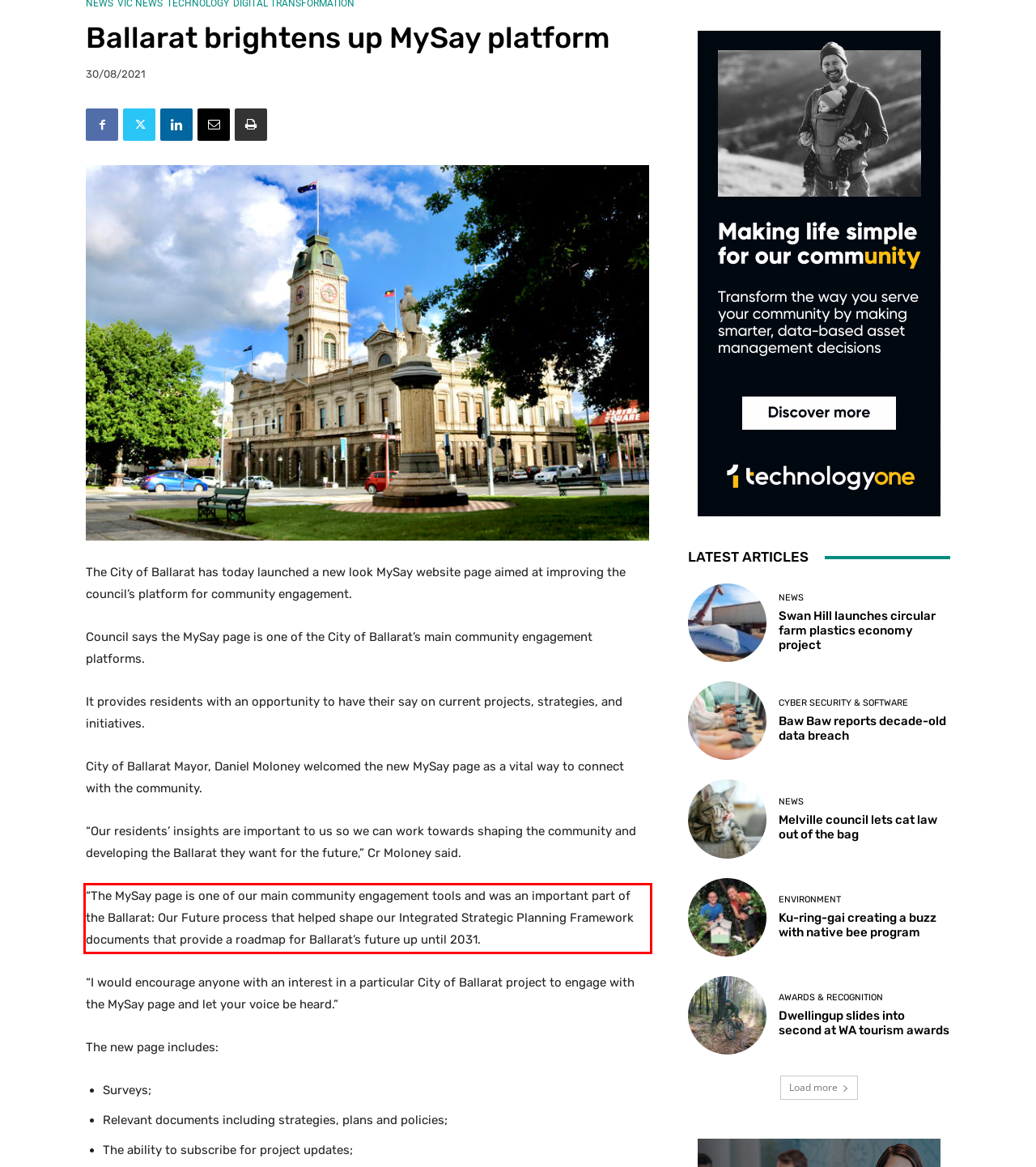Inspect the webpage screenshot that has a red bounding box and use OCR technology to read and display the text inside the red bounding box.

“The MySay page is one of our main community engagement tools and was an important part of the Ballarat: Our Future process that helped shape our Integrated Strategic Planning Framework documents that provide a roadmap for Ballarat’s future up until 2031.